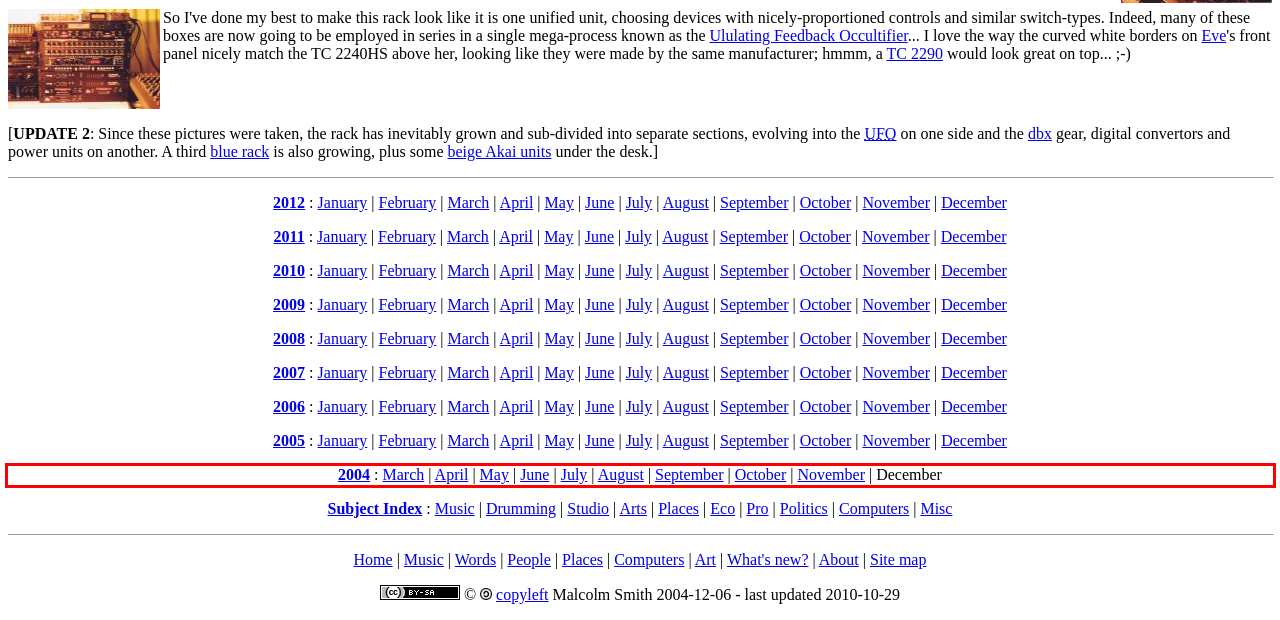Analyze the webpage screenshot and use OCR to recognize the text content in the red bounding box.

2004 : March | April | May | June | July | August | September | October | November | December